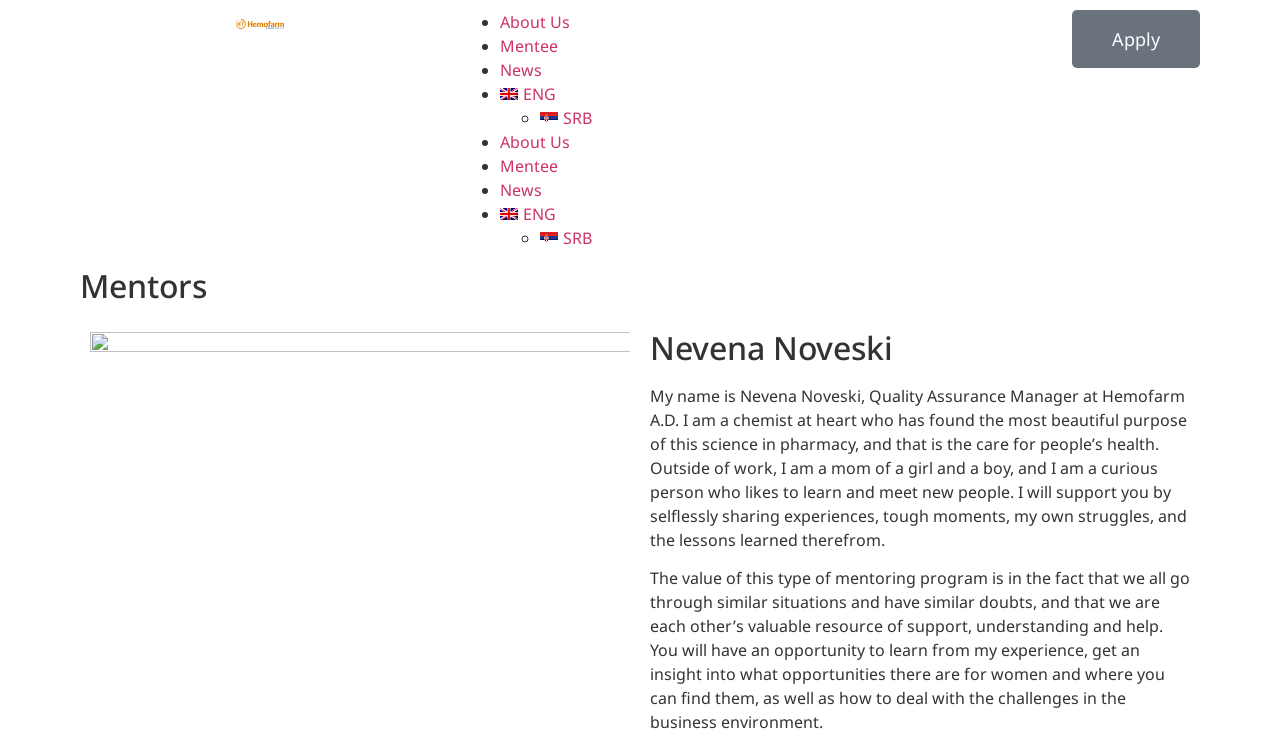Bounding box coordinates must be specified in the format (top-left x, top-left y, bottom-right x, bottom-right y). All values should be floating point numbers between 0 and 1. What are the bounding box coordinates of the UI element described as: About Us

[0.391, 0.174, 0.445, 0.204]